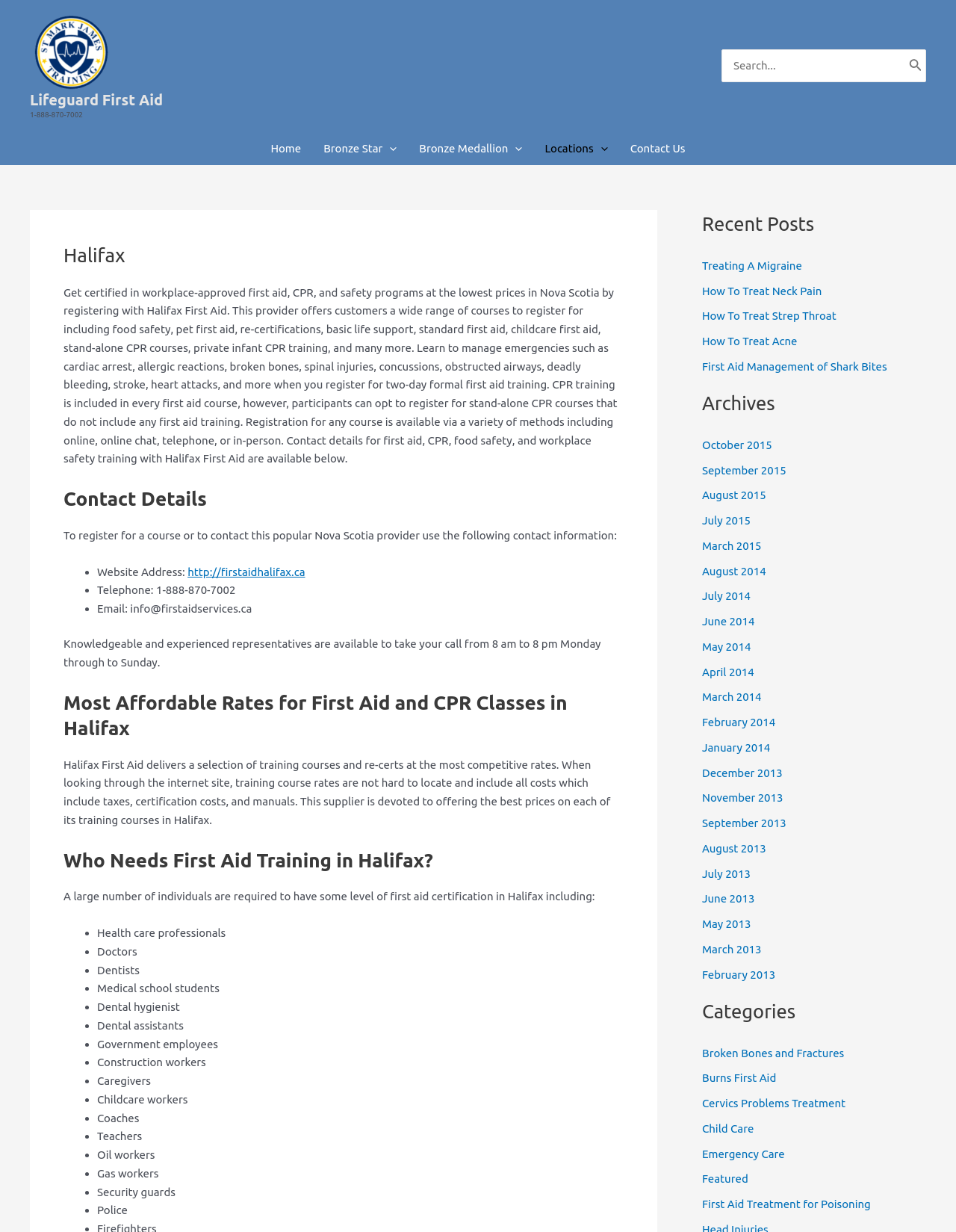From the details in the image, provide a thorough response to the question: What type of training courses does Halifax First Aid offer?

I found this information by reading the introductory paragraph of the webpage, which mentions that Halifax First Aid offers a wide range of courses including food safety, pet first aid, re-certifications, basic life support, standard first aid, childcare first aid, stand-alone CPR courses, private infant CPR training, and many more.